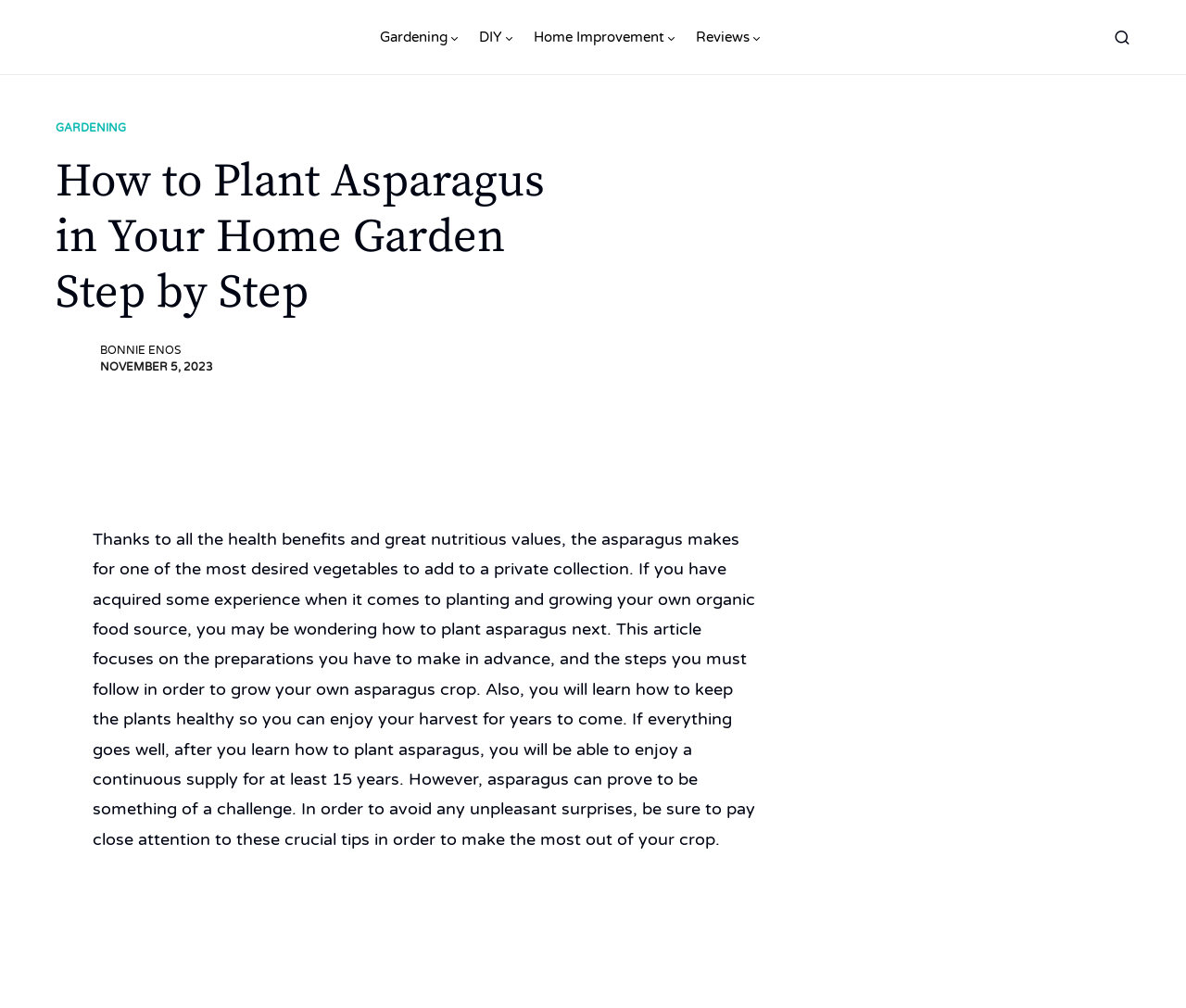Please find the main title text of this webpage.

How to Plant Asparagus in Your Home Garden Step by Step